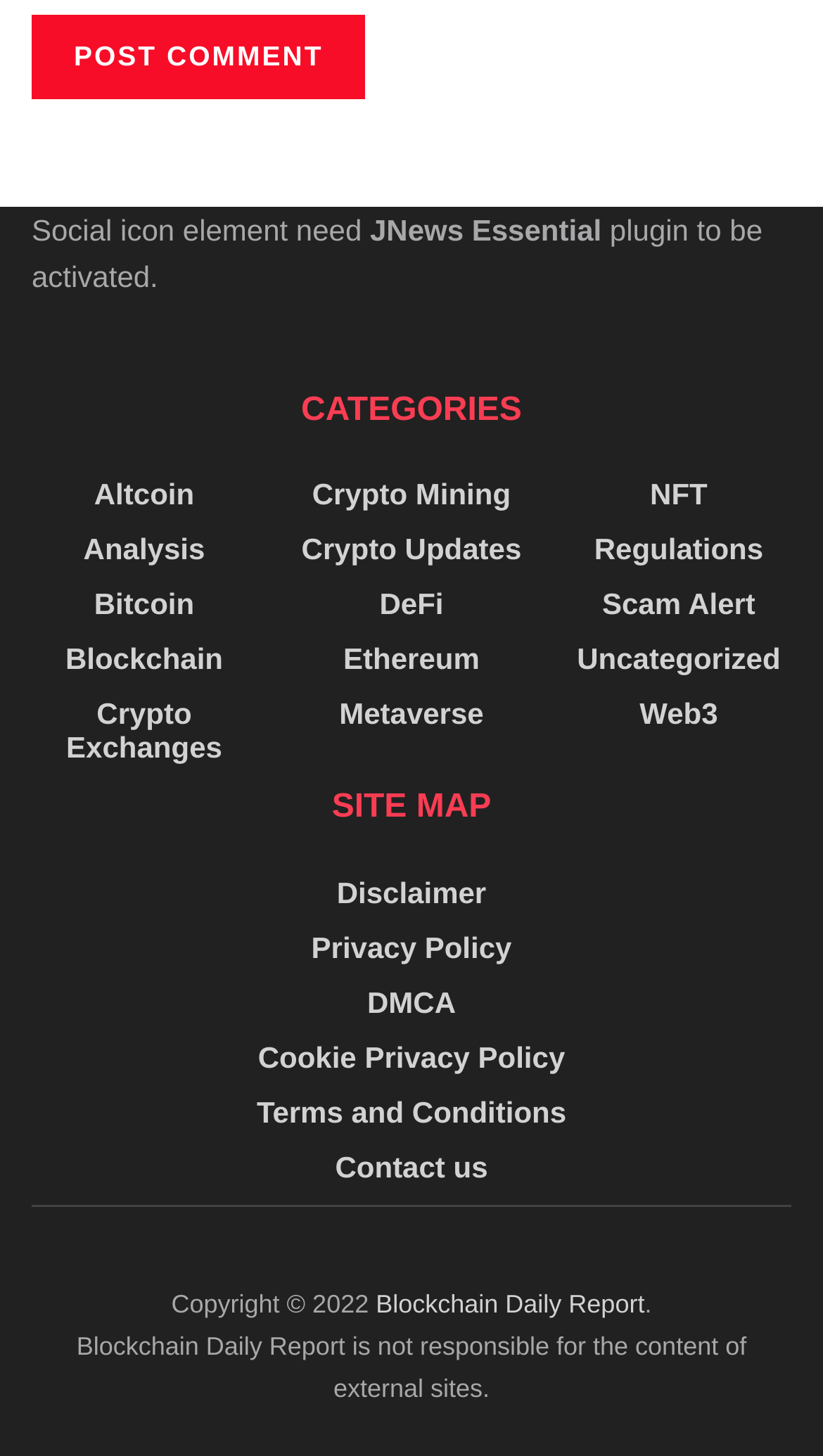Locate the bounding box coordinates of the clickable region necessary to complete the following instruction: "Go to 'Altcoin' category". Provide the coordinates in the format of four float numbers between 0 and 1, i.e., [left, top, right, bottom].

[0.114, 0.328, 0.236, 0.351]